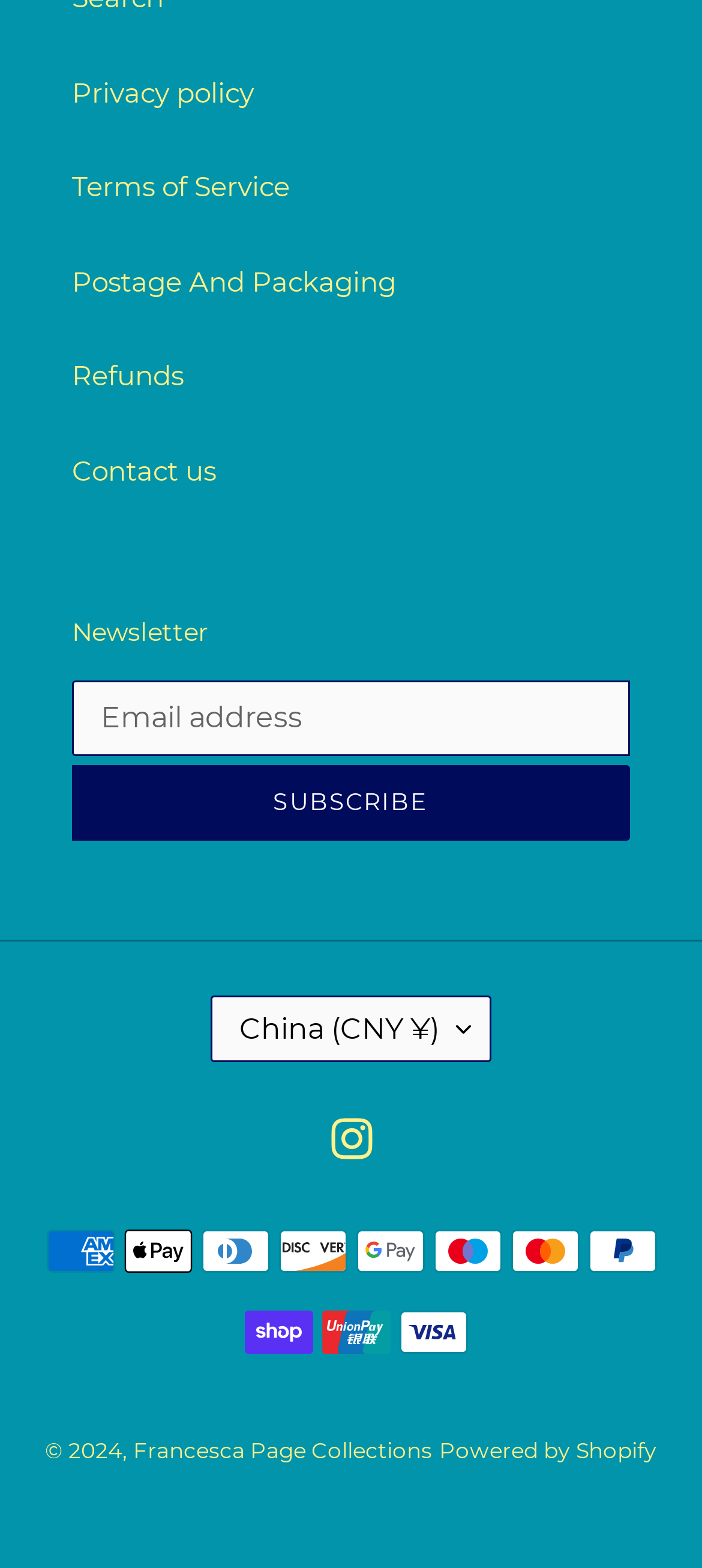How many payment methods are displayed?
Provide a one-word or short-phrase answer based on the image.

10